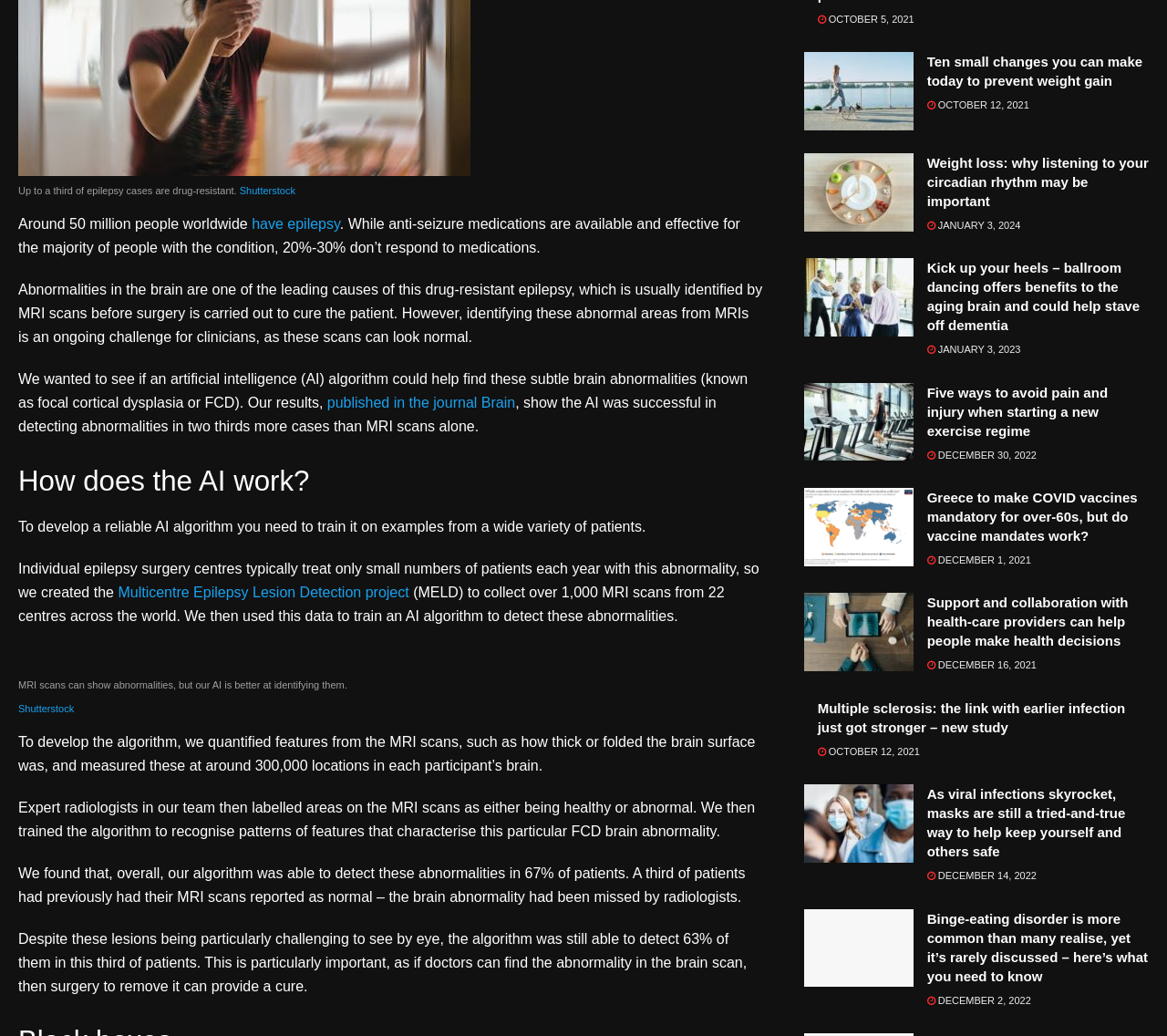Given the webpage screenshot, identify the bounding box of the UI element that matches this description: "Shutterstock".

[0.205, 0.179, 0.253, 0.189]